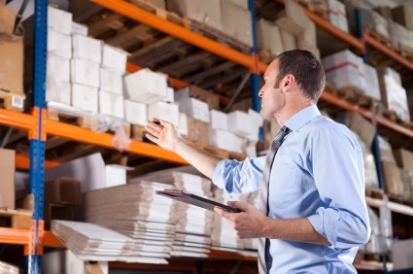Paint a vivid picture with your description of the image.

The image depicts a professional man working in a warehouse setting, characterized by tall, organized shelves filled with neatly stored boxes and materials. He is dressed in a light blue dress shirt and appears to be inspecting inventory, possibly ensuring that everything is in order. Holding a clipboard in one hand, he gestures towards the upper shelves, indicating his focus on maintaining efficient records management. The atmosphere suggests a commitment to organization and secure storage solutions, reflecting the services provided by Metropolitan Van & Storage, which specializes in records management and destruction in the Bay Area. This image embodies the careful attention to detail necessary for effective document storage and management.